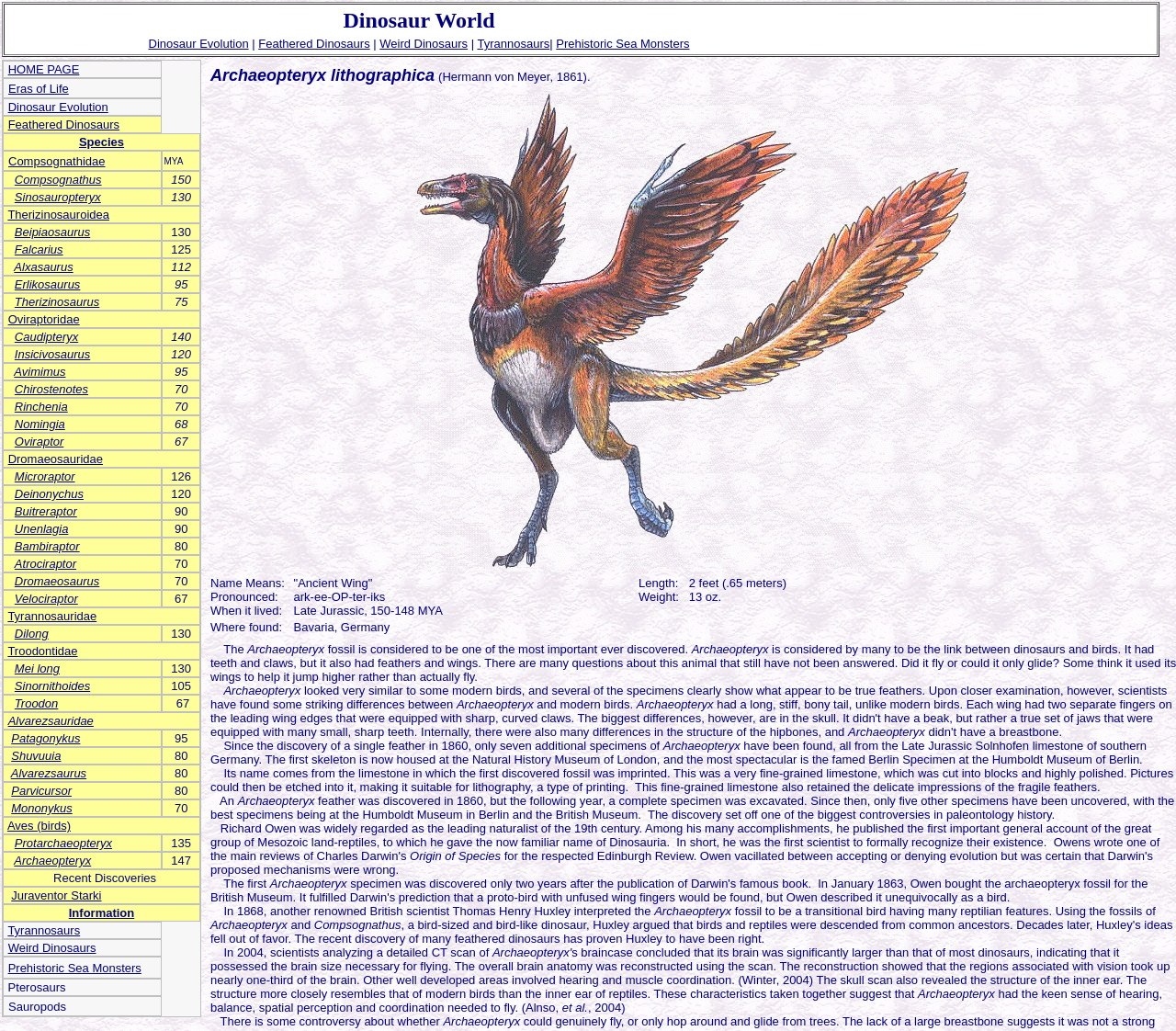What is the time period associated with Beipiaosaurus?
Refer to the image and give a detailed answer to the question.

According to the table on the left, Beipiaosaurus is associated with the time period of 130 million years ago (MYA).